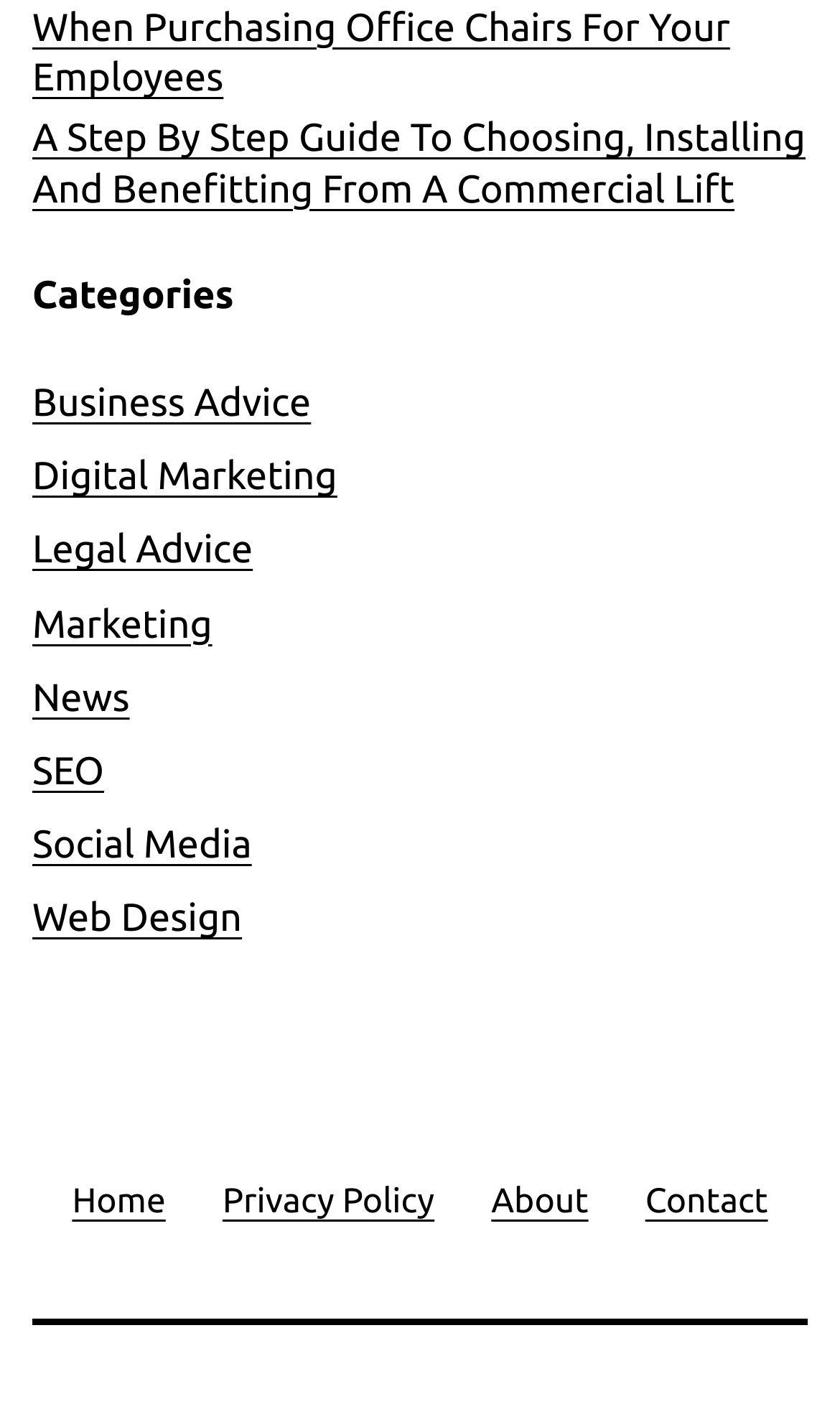Please give a short response to the question using one word or a phrase:
How many elements are in the root element?

11